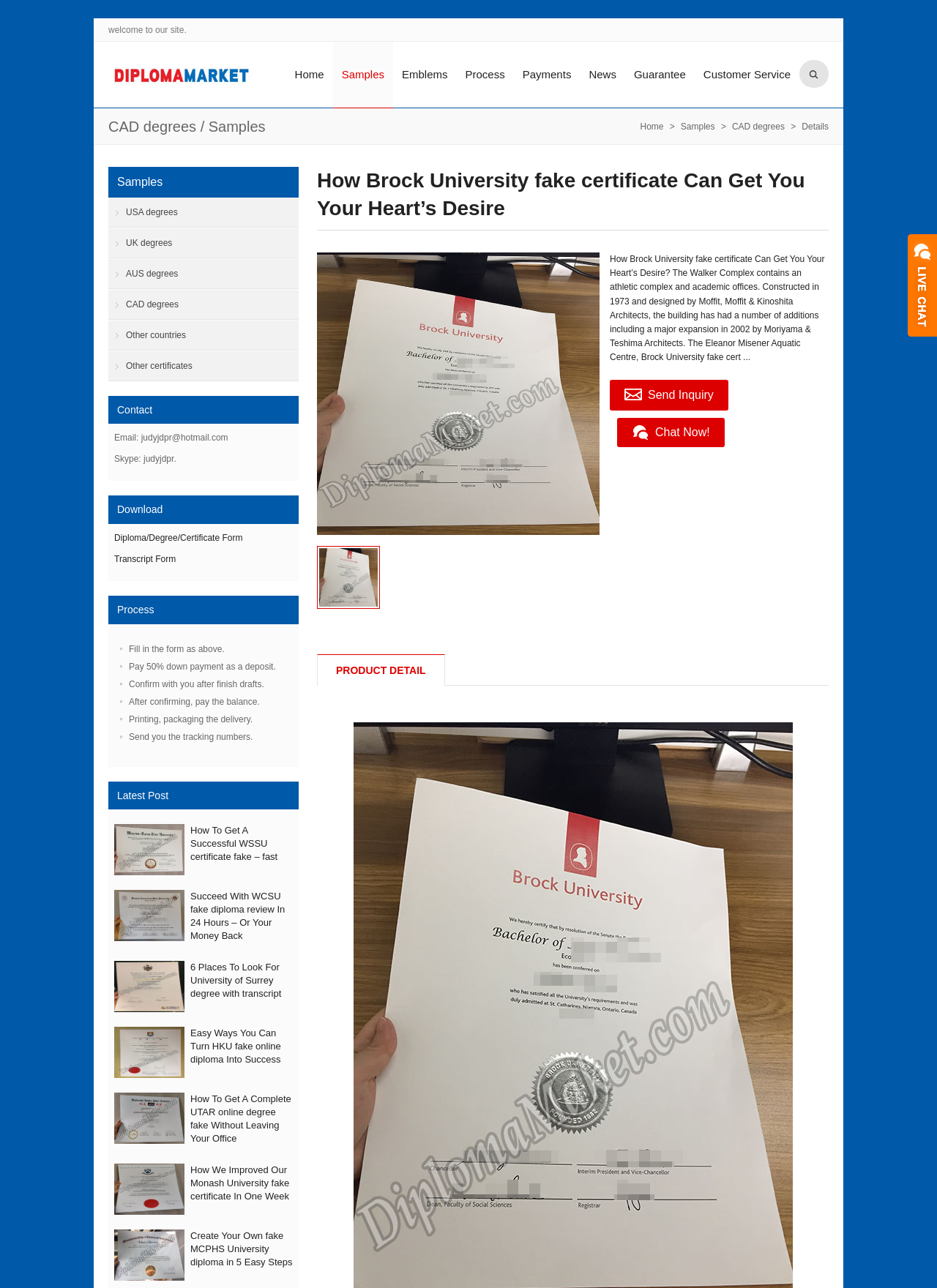Could you find the bounding box coordinates of the clickable area to complete this instruction: "View 'Samples'"?

[0.355, 0.032, 0.42, 0.084]